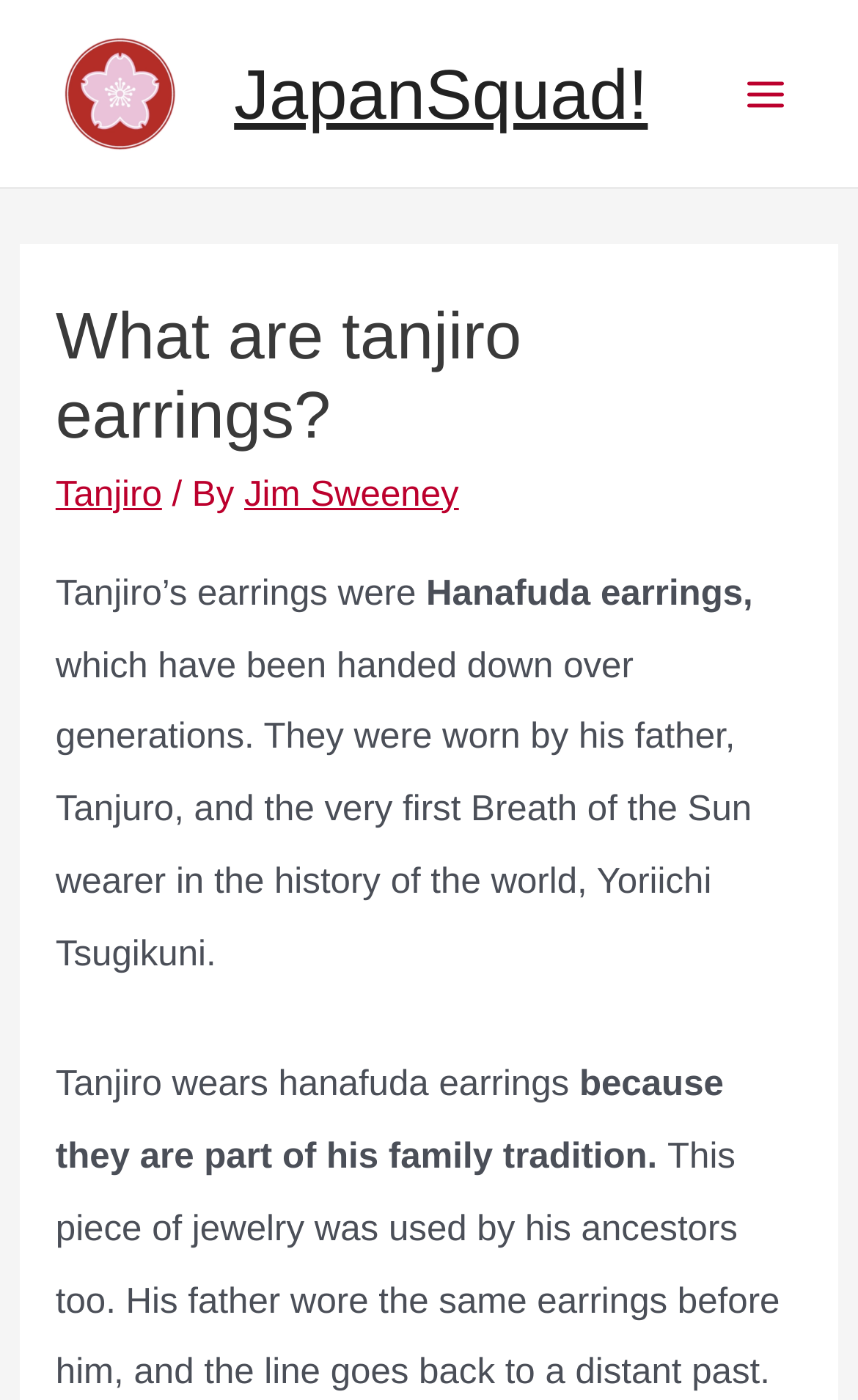Predict the bounding box of the UI element that fits this description: "Main Menu".

[0.834, 0.032, 0.949, 0.102]